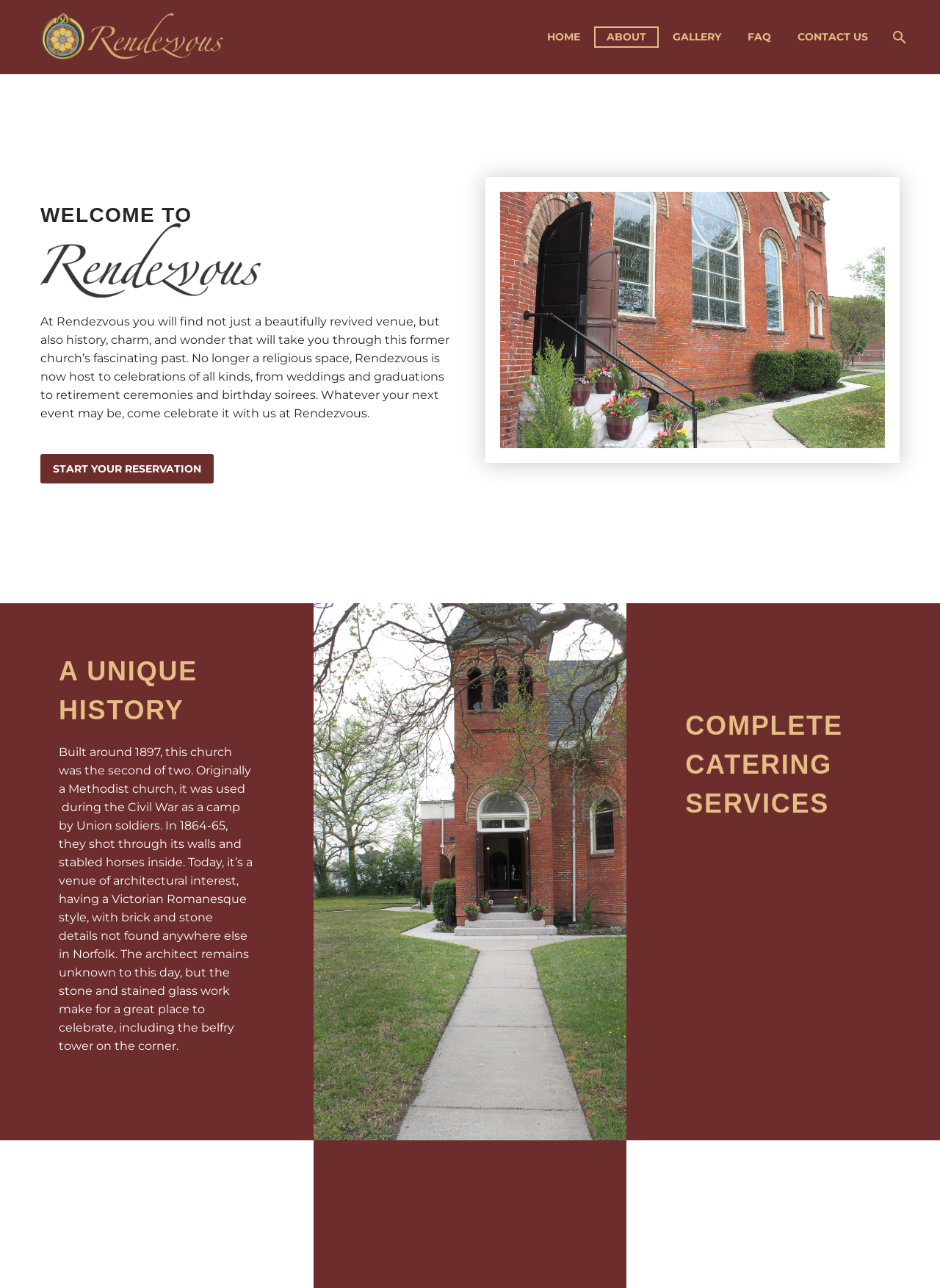Answer the question using only a single word or phrase: 
What is the style of the venue's architecture?

Victorian Romanesque